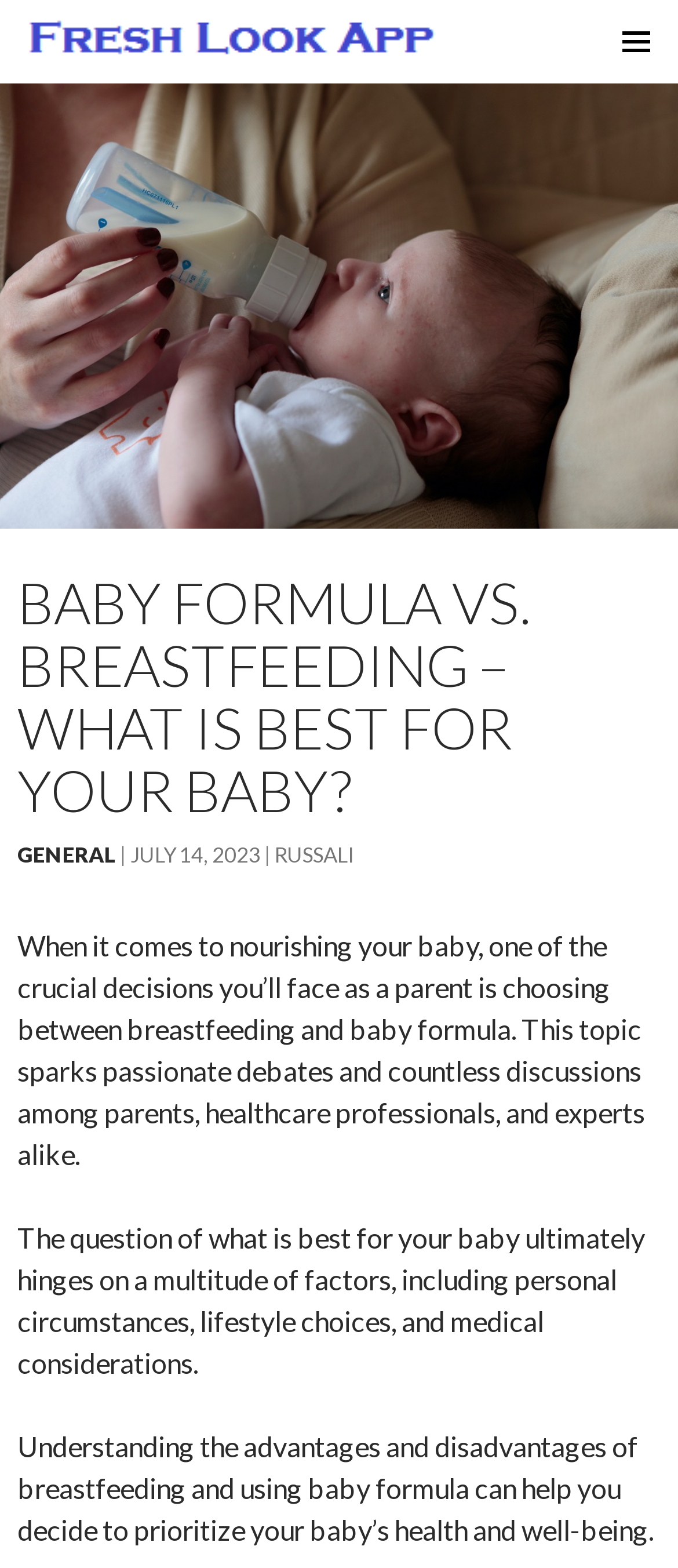Detail the features and information presented on the webpage.

The webpage is about comparing baby formula and breastfeeding, with the main title "Baby Formula vs. Breastfeeding - What Is Best for Your Baby?" at the top. Below the title, there is a primary menu on the right side, indicated by an icon. On the top left, there is a "SKIP TO CONTENT" link.

The main content area has a large heading that repeats the title, followed by three links: "GENERAL", "JULY 14, 2023", and "RUSSALI". The "JULY 14, 2023" link has a time element associated with it.

Below these links, there are three paragraphs of text. The first paragraph discusses the importance of choosing between breastfeeding and baby formula, and how it sparks debates among parents and experts. The second paragraph mentions that the decision depends on various factors, including personal circumstances and medical considerations. The third paragraph emphasizes the need to understand the advantages and disadvantages of both options to prioritize the baby's health and well-being.

There are no images on the page. The overall structure of the page is simple, with a clear hierarchy of headings and text.